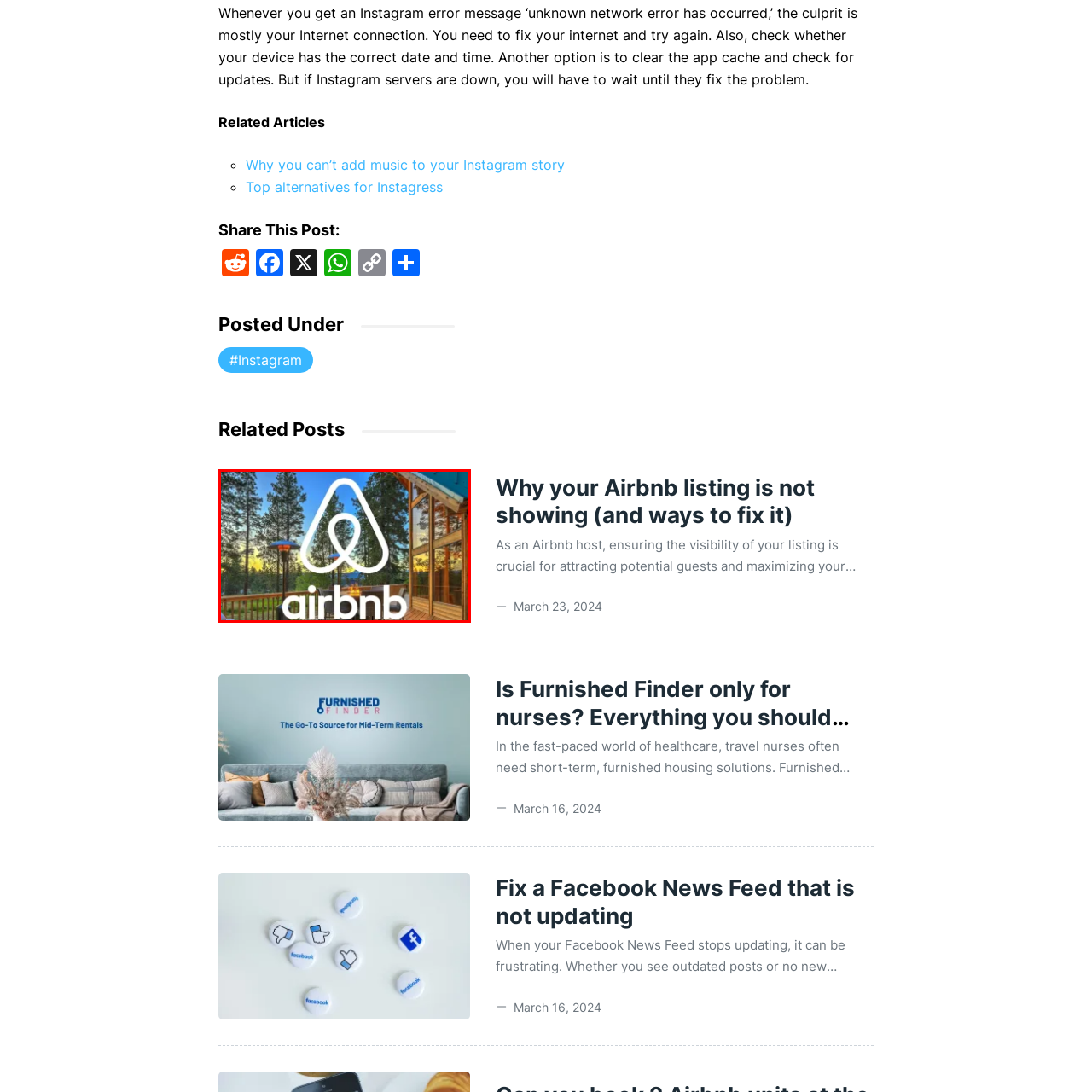What type of environment is the deck surrounded by?
Look at the image within the red bounding box and respond with a single word or phrase.

Tall trees